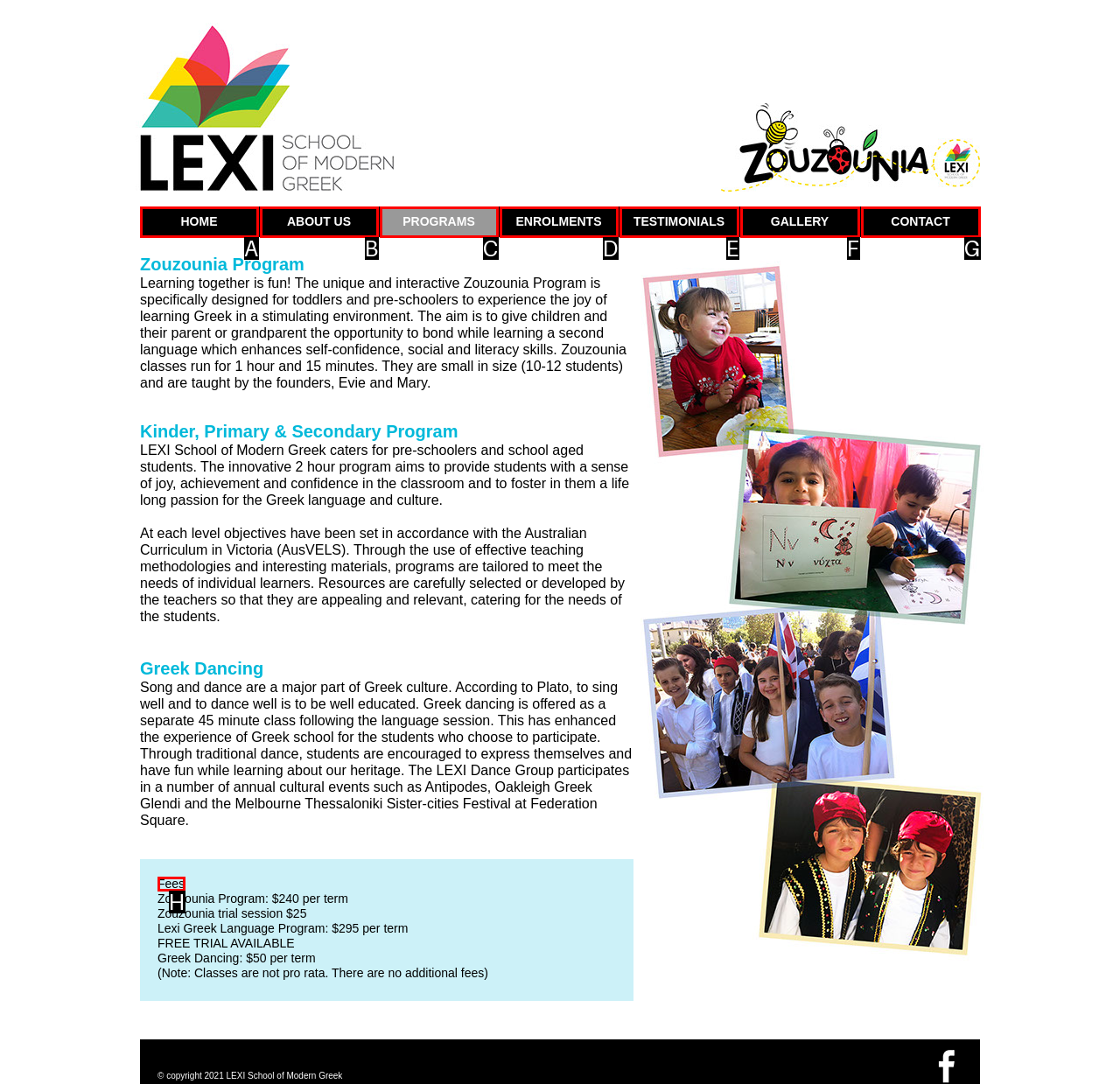Which lettered option should be clicked to achieve the task: Check Fees? Choose from the given choices.

H